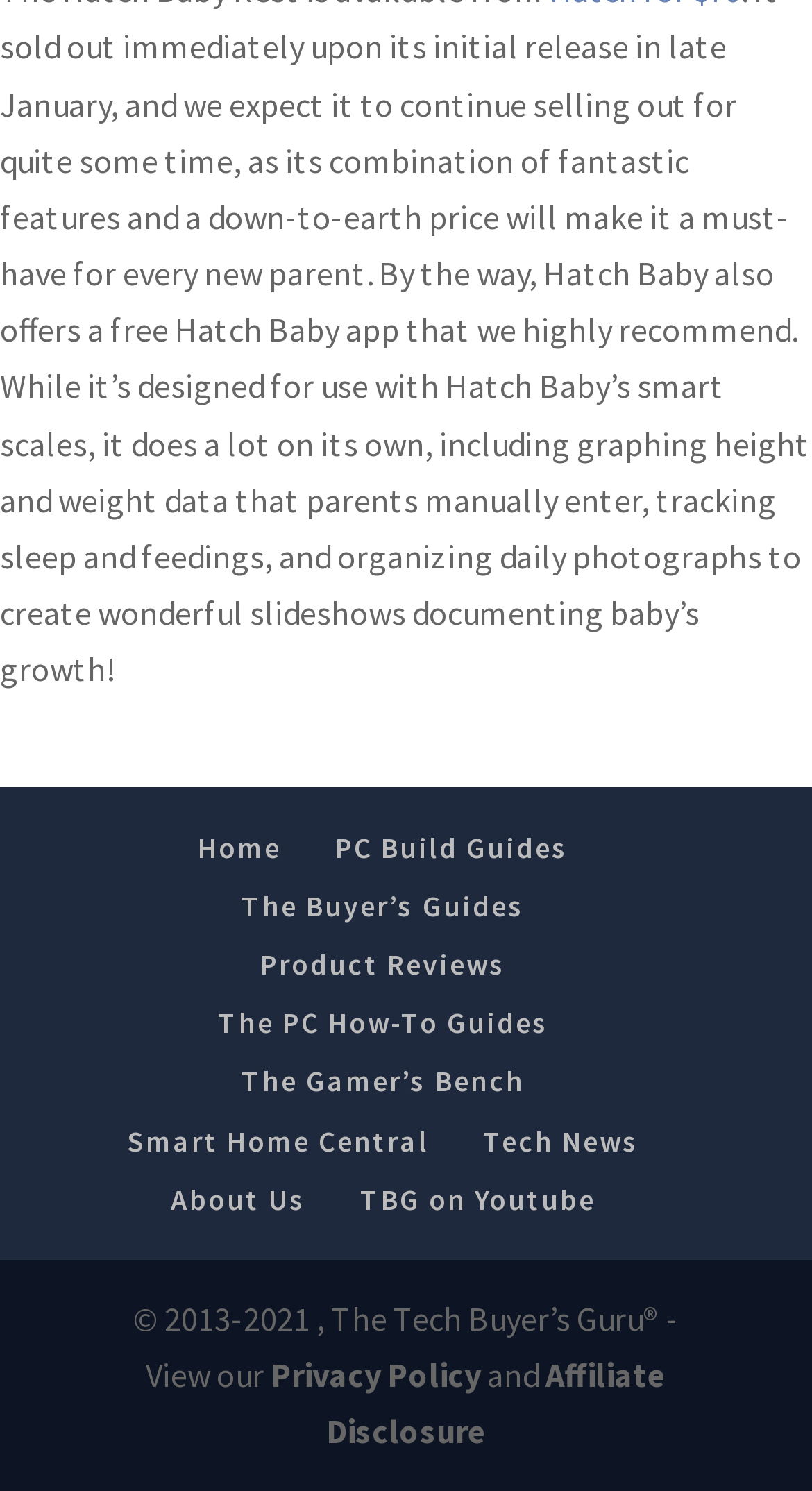Locate the bounding box coordinates of the item that should be clicked to fulfill the instruction: "read about the buyer's guides".

[0.297, 0.595, 0.646, 0.62]